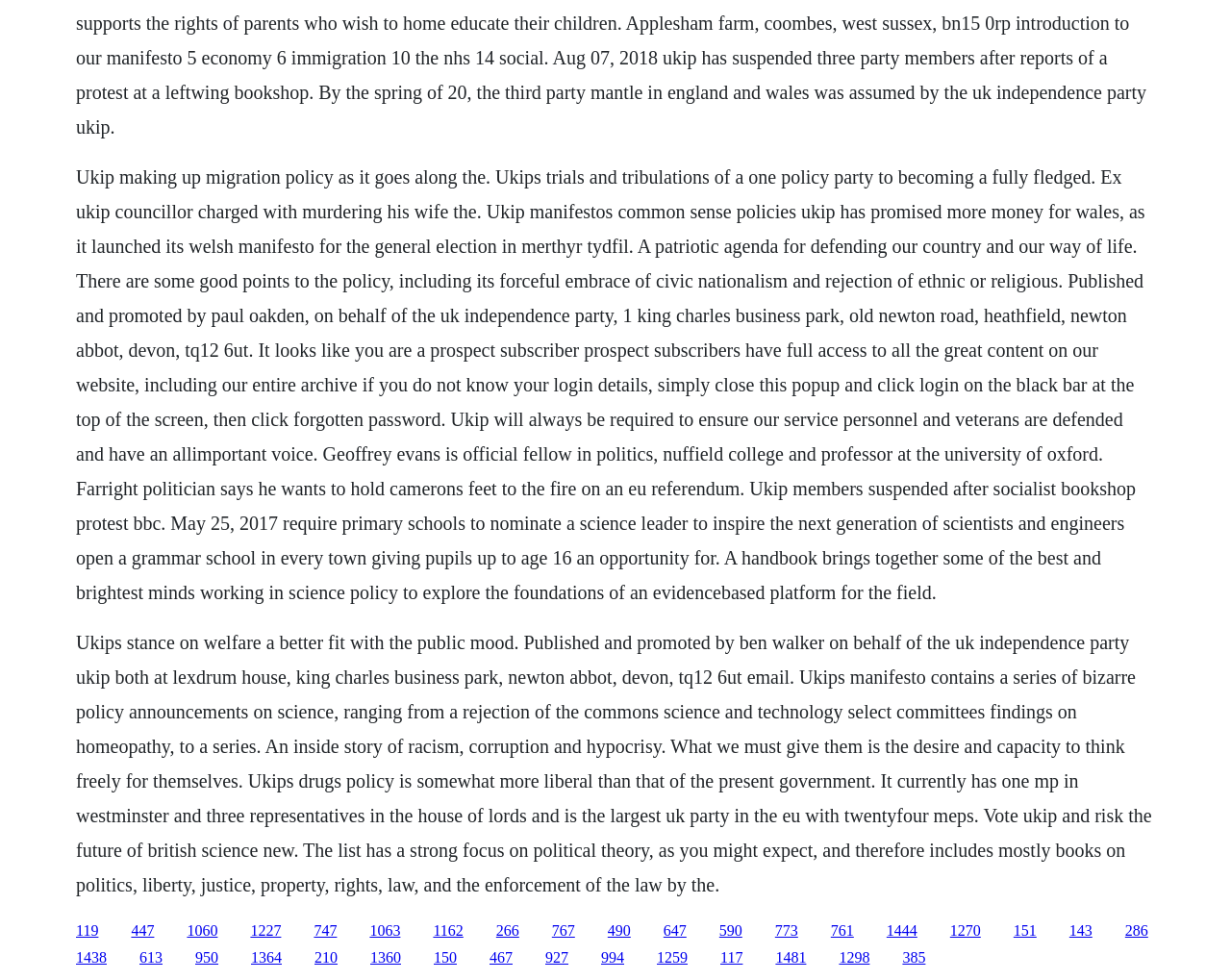What is the name of the party mentioned in the article?
Make sure to answer the question with a detailed and comprehensive explanation.

The article mentions 'Ukip' multiple times, indicating that it is the main subject of the article. The party's name is mentioned in various contexts, including its stance on welfare, its manifesto, and its policies on science.